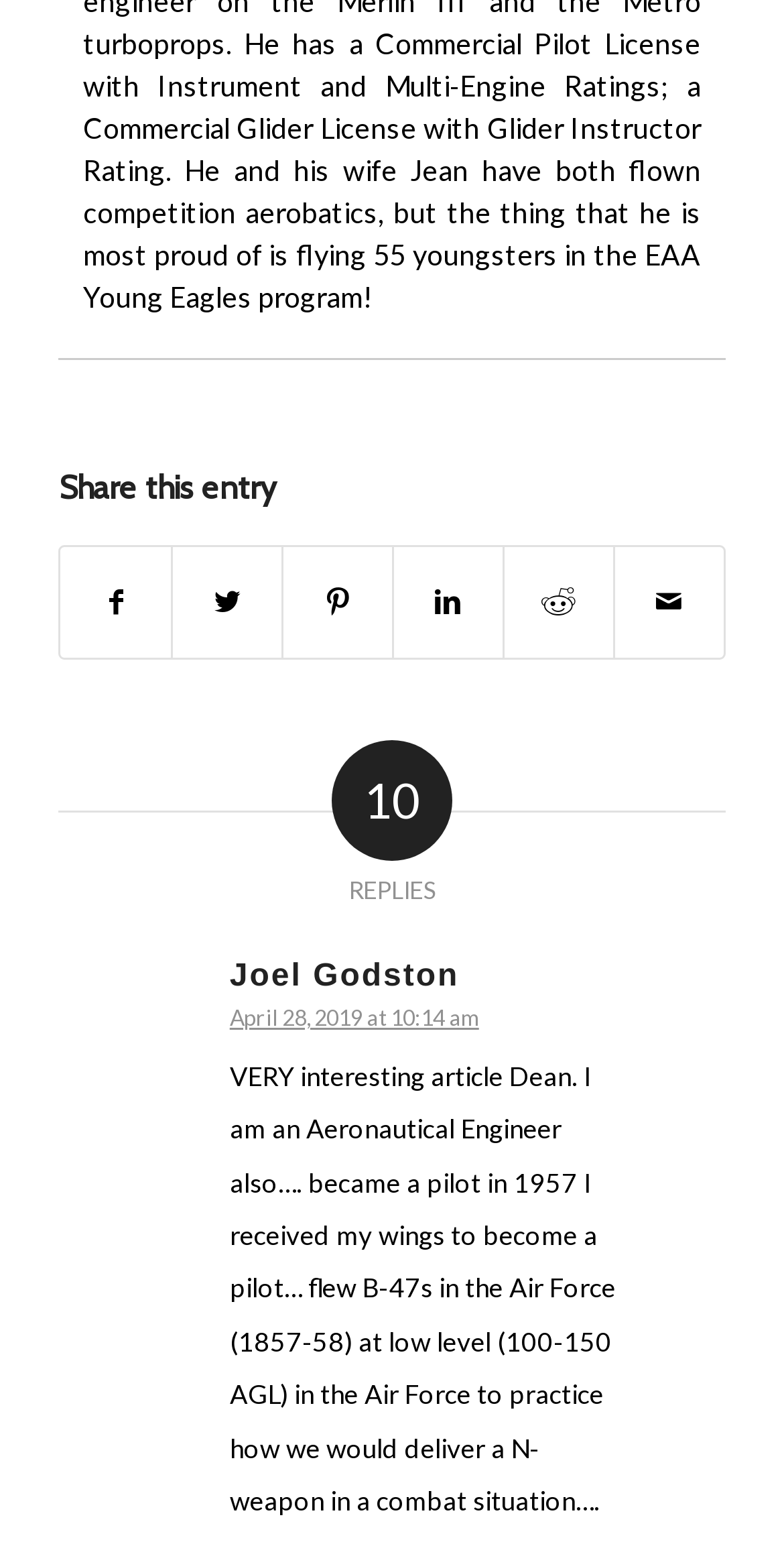Please provide a detailed answer to the question below by examining the image:
Who is the author of the latest comment?

I found the image with the name 'Joel Godston' next to the header, which suggests that Joel Godston is the author of the latest comment.